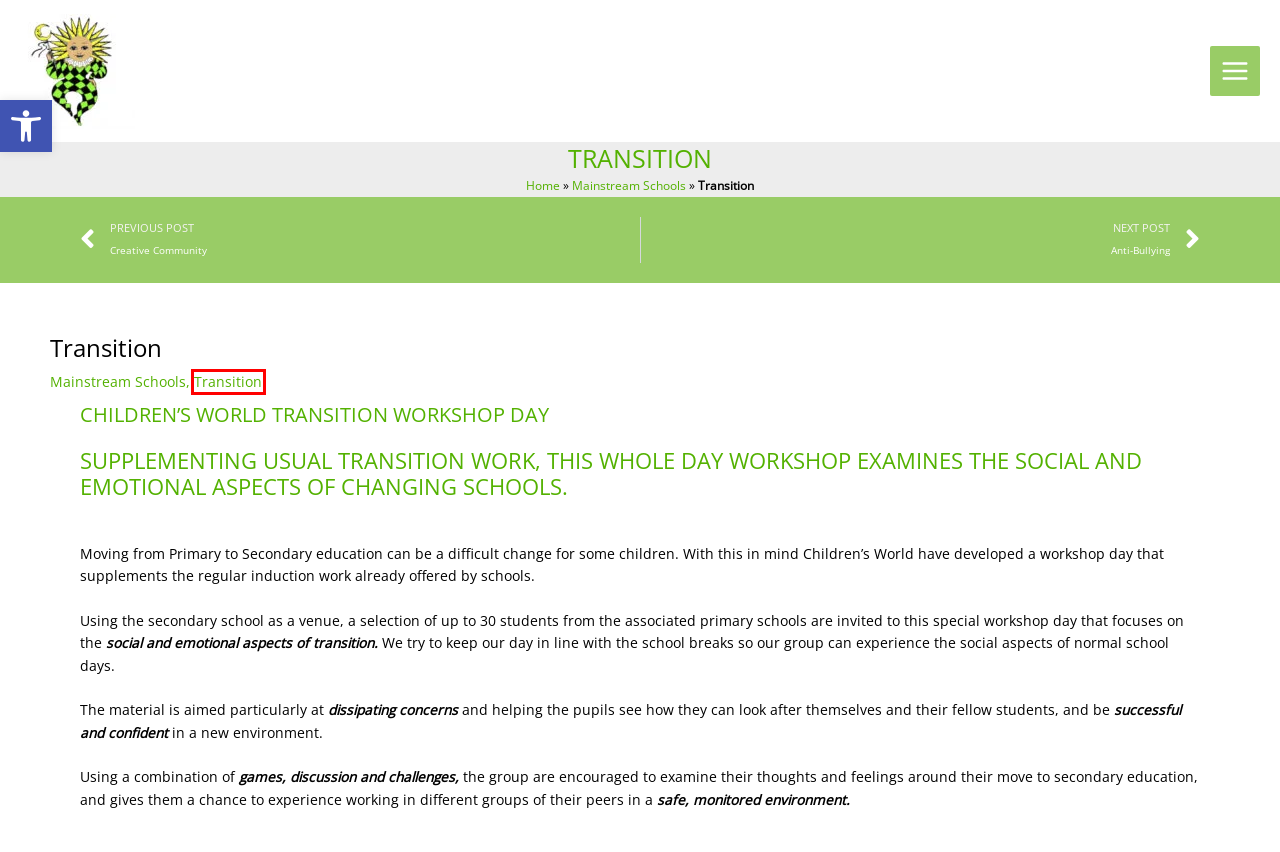Given a screenshot of a webpage featuring a red bounding box, identify the best matching webpage description for the new page after the element within the red box is clicked. Here are the options:
A. Mainstream Schools Archives - Children's World
B. Off the Streets 23 - Children's World
C. Zombie Walk 22 details - Children's World
D. Creative Community - Children's World
E. Home - Children's World
F. Anti-Bullying - Children's World
G. Special Schools - Children's World
H. Transition Archives - Children's World

H